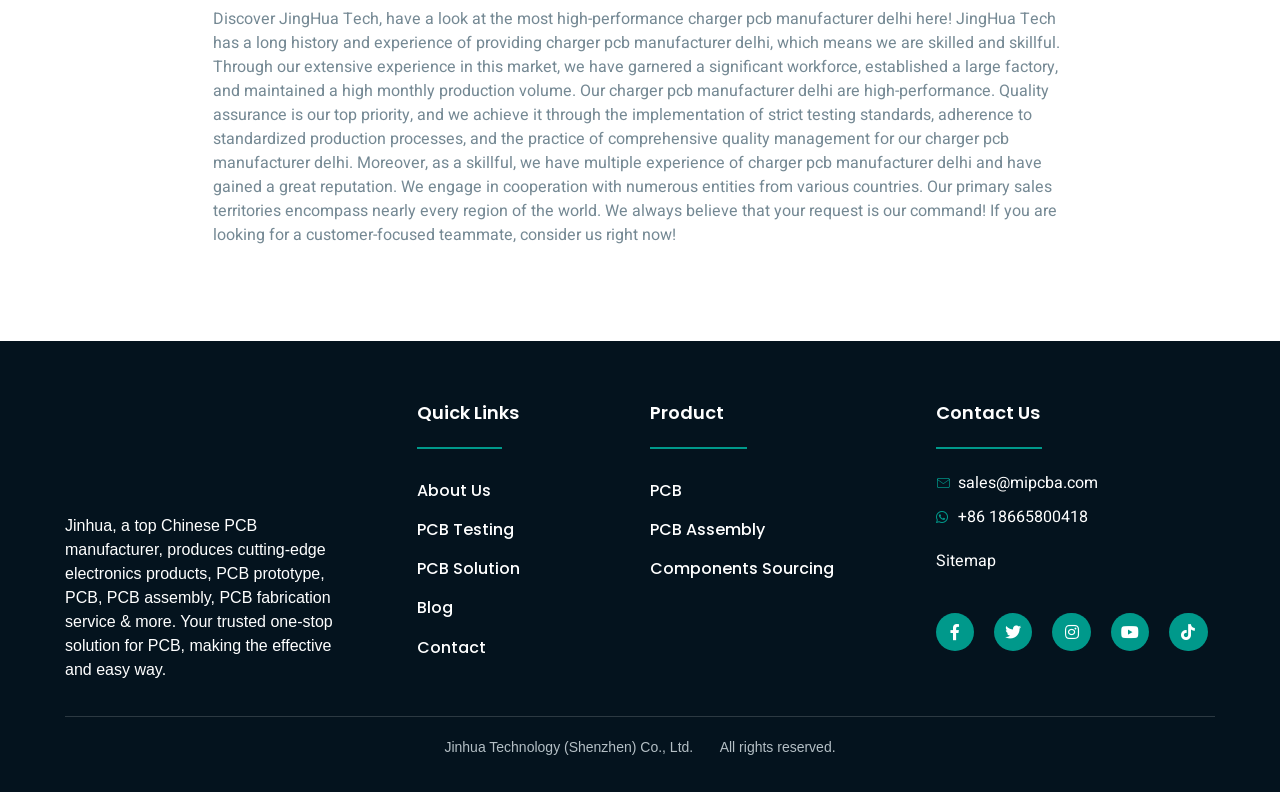Please specify the bounding box coordinates of the region to click in order to perform the following instruction: "Contact the sales team".

[0.731, 0.595, 0.949, 0.625]